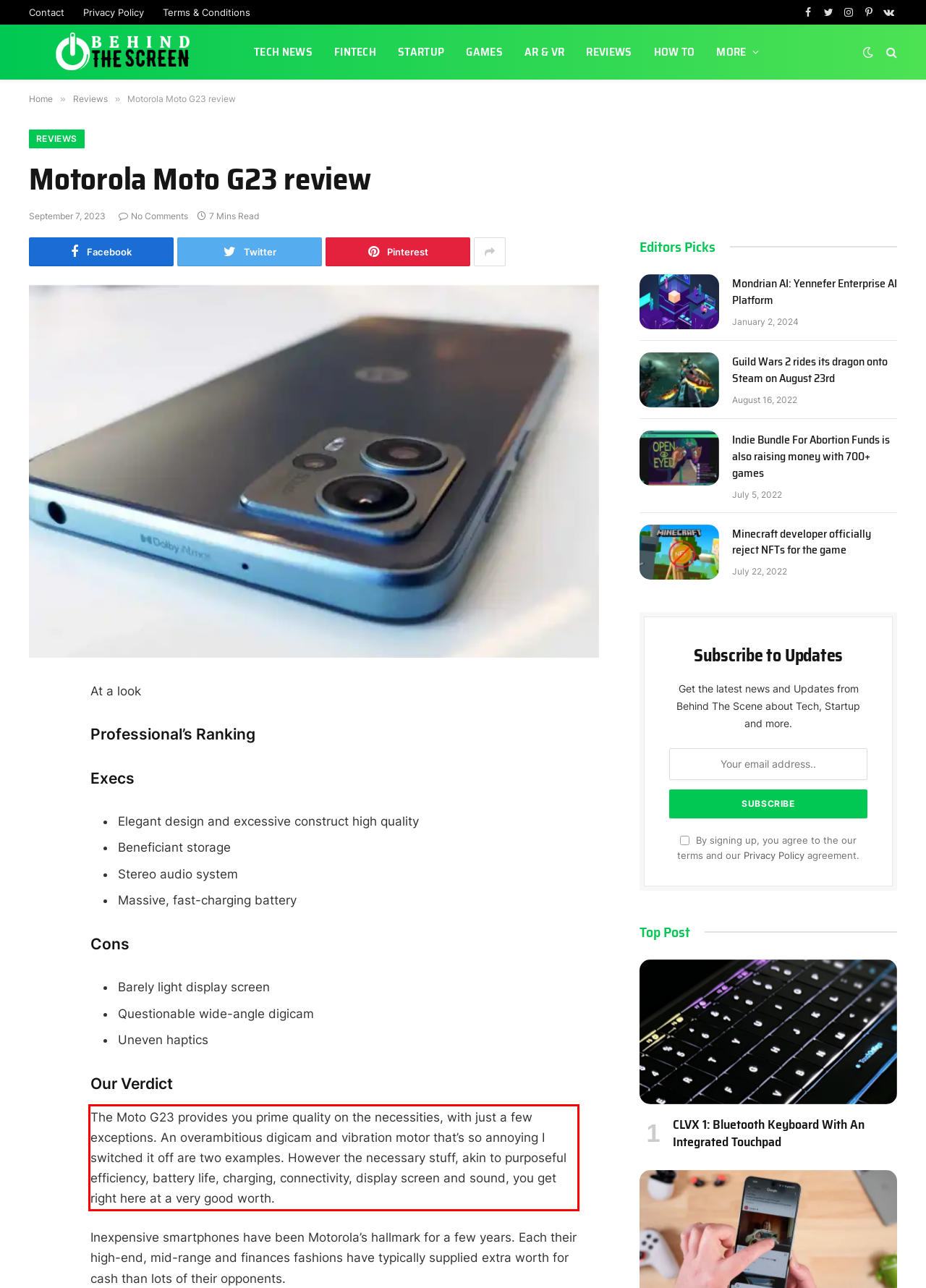Observe the screenshot of the webpage that includes a red rectangle bounding box. Conduct OCR on the content inside this red bounding box and generate the text.

The Moto G23 provides you prime quality on the necessities, with just a few exceptions. An overambitious digicam and vibration motor that’s so annoying I switched it off are two examples. However the necessary stuff, akin to purposeful efficiency, battery life, charging, connectivity, display screen and sound, you get right here at a very good worth.